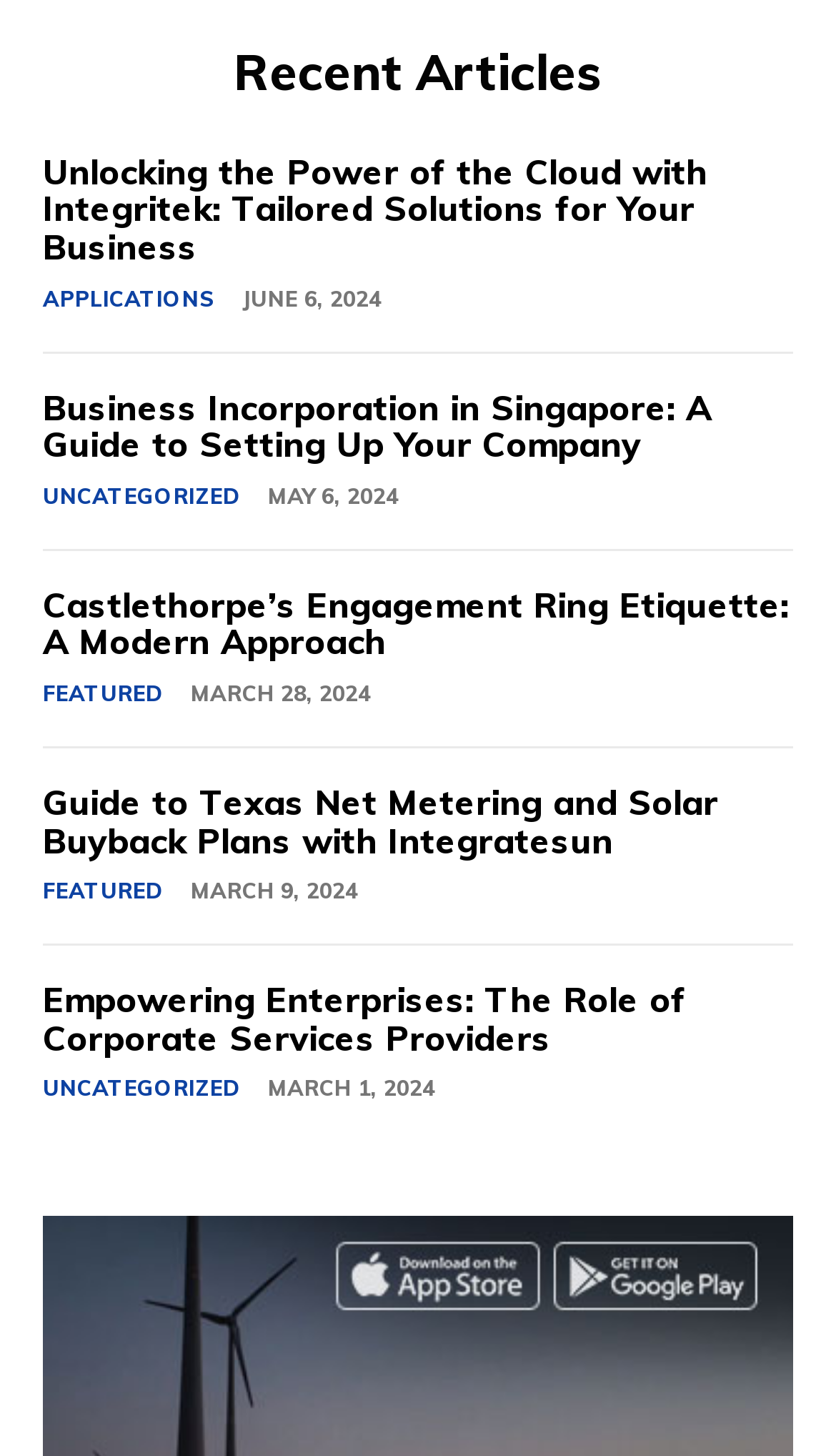Predict the bounding box coordinates of the area that should be clicked to accomplish the following instruction: "Open submenu of OFFERINGS". The bounding box coordinates should consist of four float numbers between 0 and 1, i.e., [left, top, right, bottom].

None